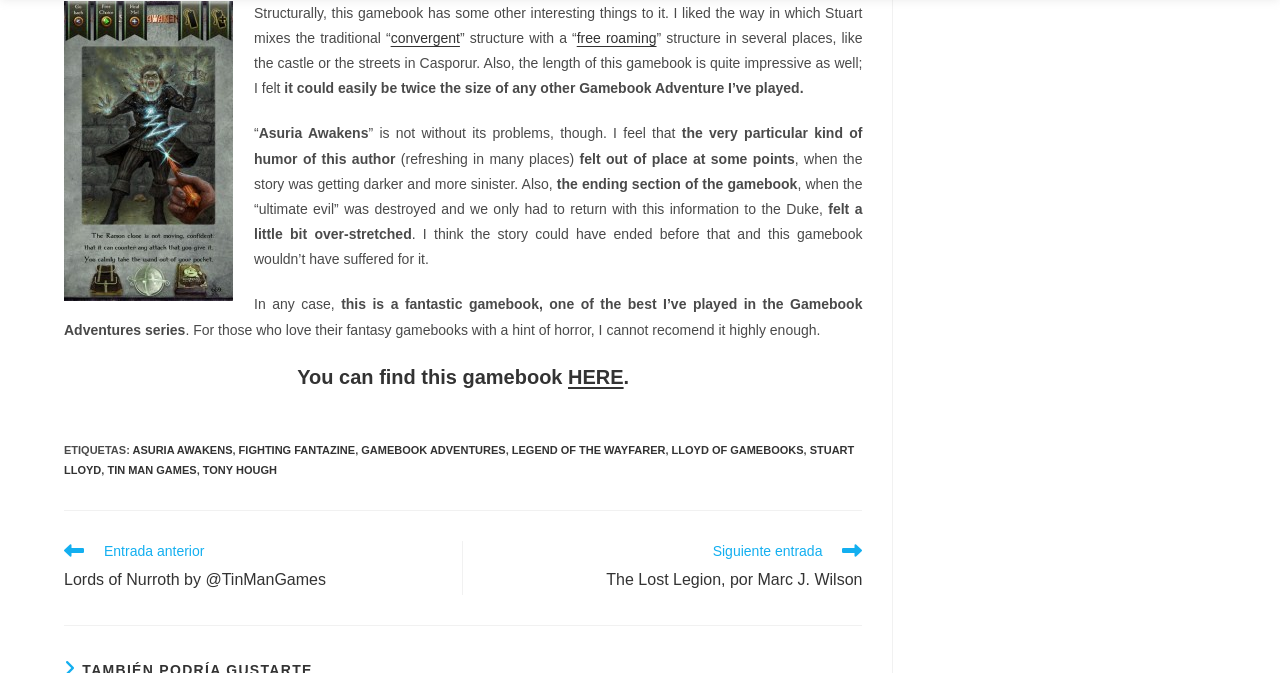Given the element description, predict the bounding box coordinates in the format (top-left x, top-left y, bottom-right x, bottom-right y), using floating point numbers between 0 and 1: asuria awakens

[0.103, 0.66, 0.182, 0.677]